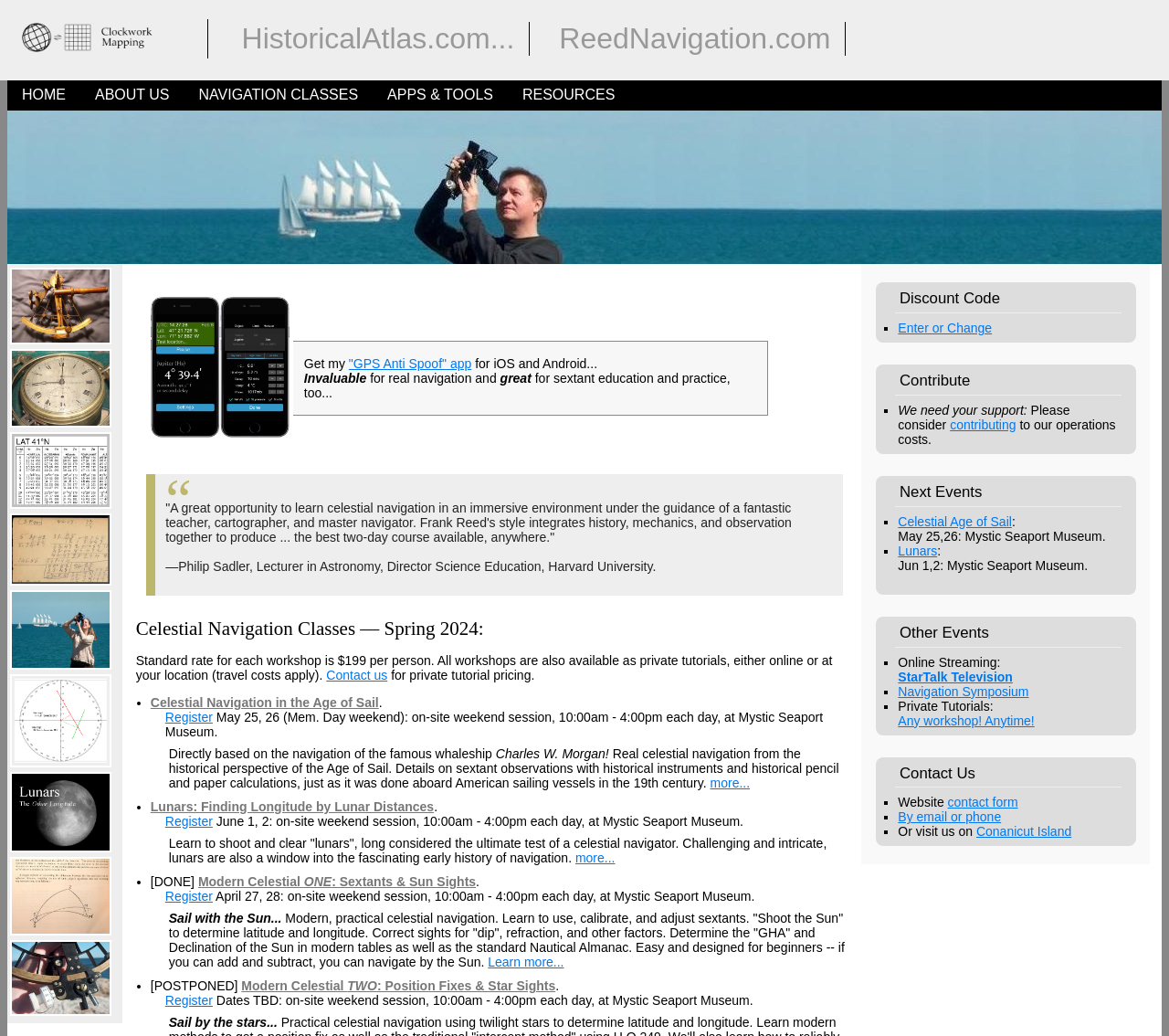Please locate the bounding box coordinates for the element that should be clicked to achieve the following instruction: "Learn more about the 'Modern Celestial ONE: Sextants & Sun Sights' course". Ensure the coordinates are given as four float numbers between 0 and 1, i.e., [left, top, right, bottom].

[0.417, 0.921, 0.482, 0.936]